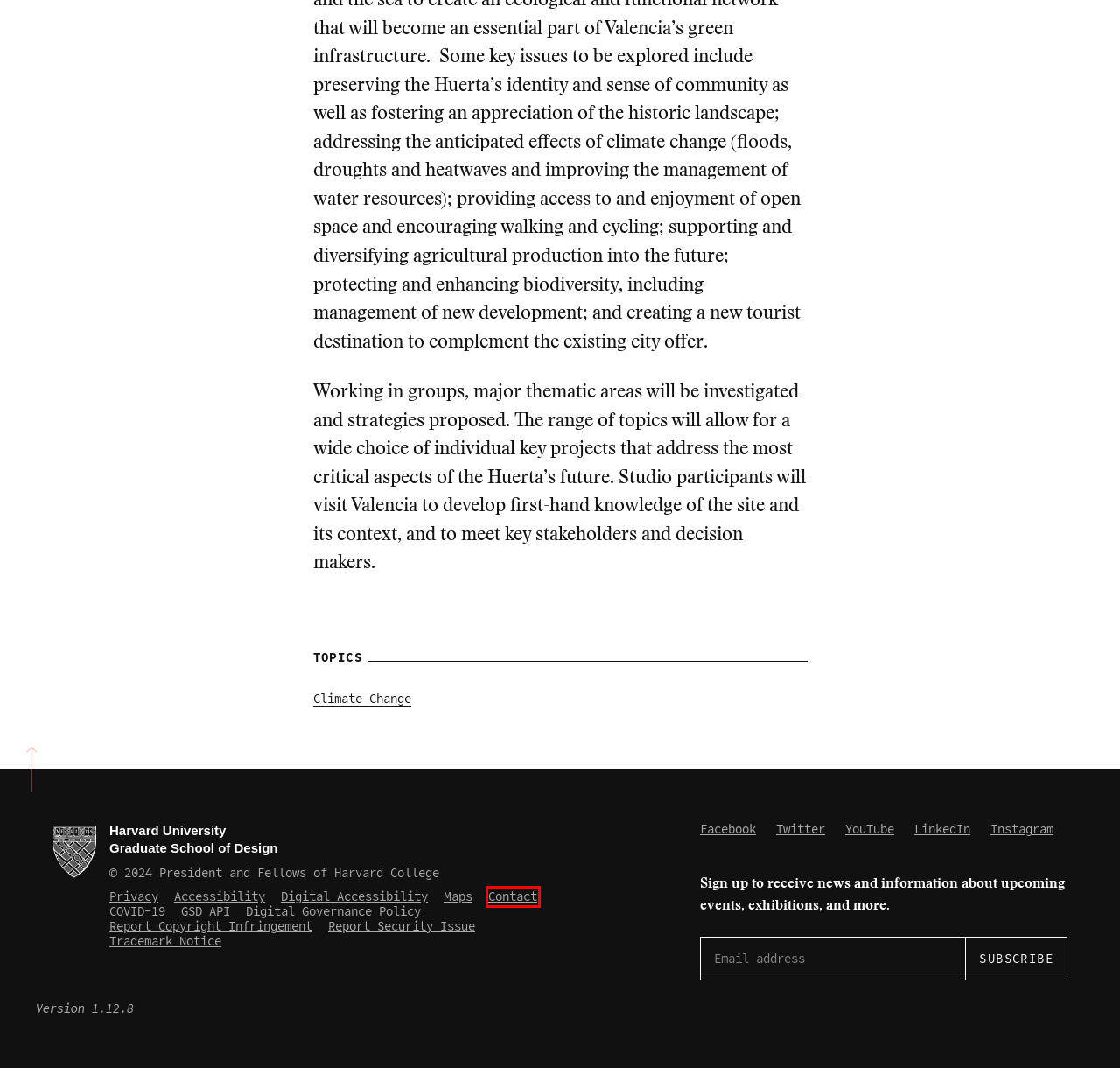Examine the screenshot of a webpage with a red bounding box around a UI element. Your task is to identify the webpage description that best corresponds to the new webpage after clicking the specified element. The given options are:
A. Privacy Policy - Harvard Graduate School of Design
B. STU 1408
C. Climate Change Archives - Harvard Graduate School of Design
D. The Department of Landscape Architecture - Harvard Graduate School of Design
E. Home - Harvard Graduate School of Design
F. Contact the GSD - Harvard Graduate School of Design
G. Course Catalog - Harvard Graduate School of Design
H. Digital Governance Policy - Harvard Graduate School of Design

F